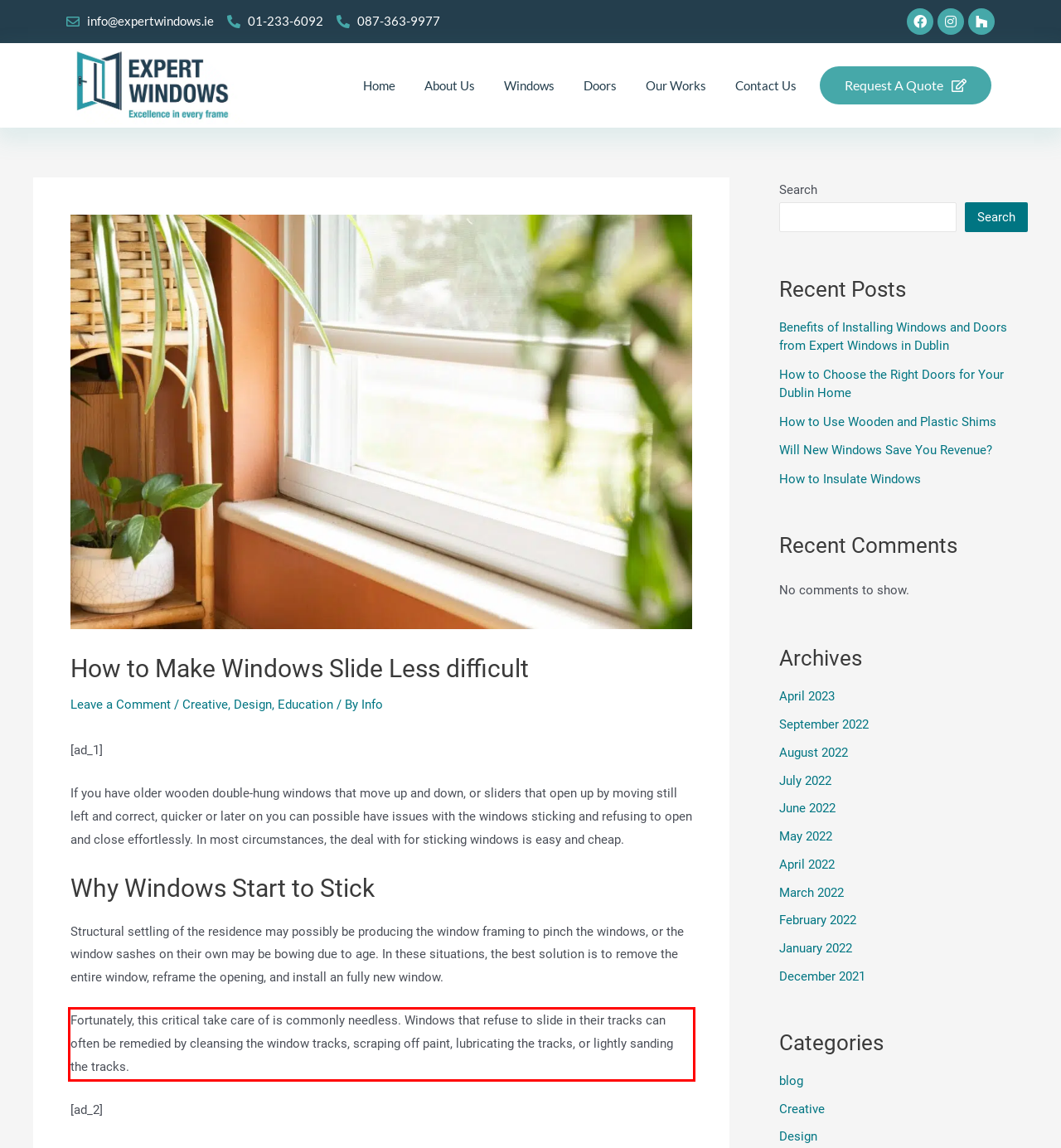Inspect the webpage screenshot that has a red bounding box and use OCR technology to read and display the text inside the red bounding box.

Fortunately, this critical take care of is commonly needless. Windows that refuse to slide in their tracks can often be remedied by cleansing the window tracks, scraping off paint, lubricating the tracks, or lightly sanding the tracks.